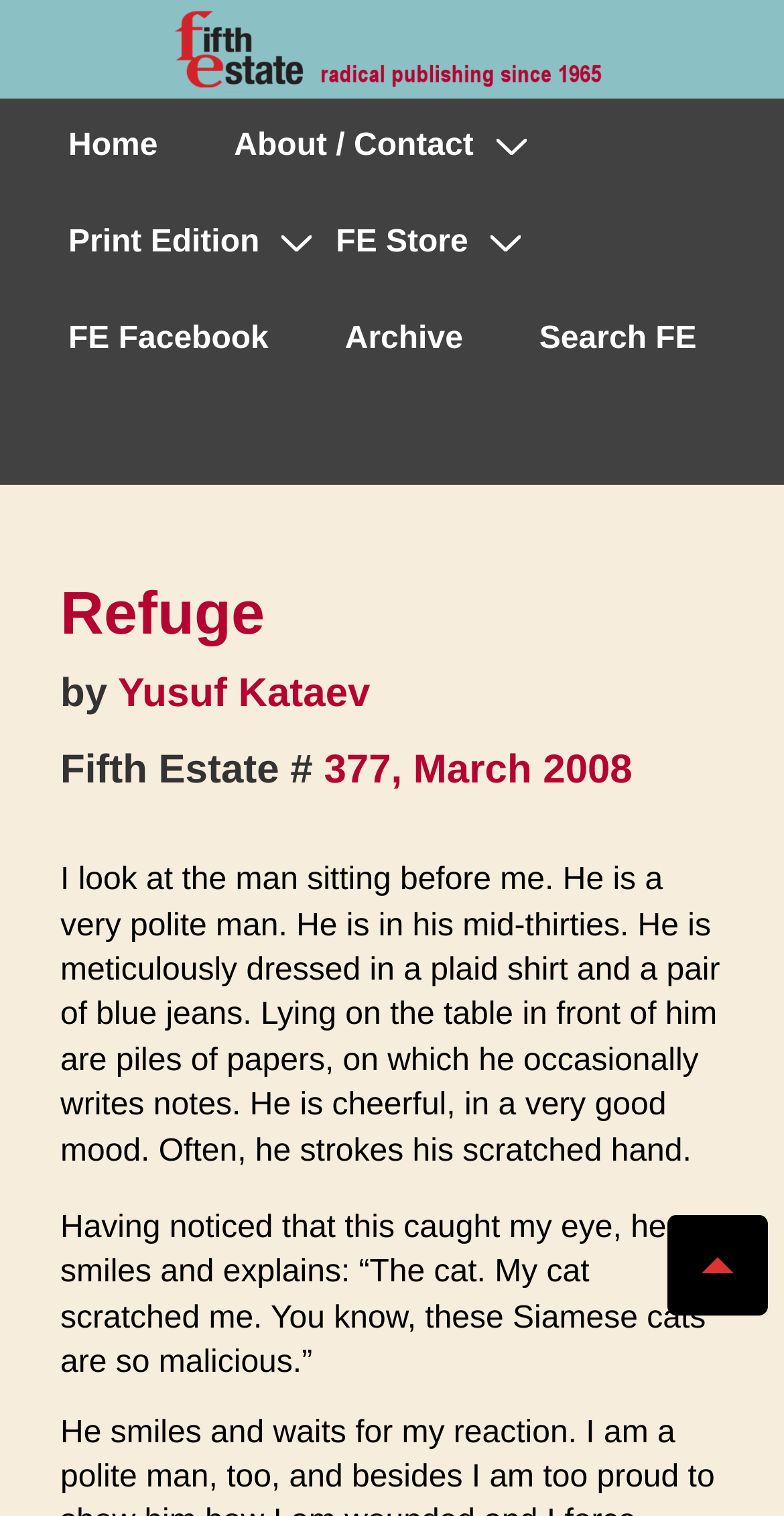Please identify the bounding box coordinates of the clickable region that I should interact with to perform the following instruction: "Scroll to Top". The coordinates should be expressed as four float numbers between 0 and 1, i.e., [left, top, right, bottom].

[0.852, 0.801, 0.98, 0.868]